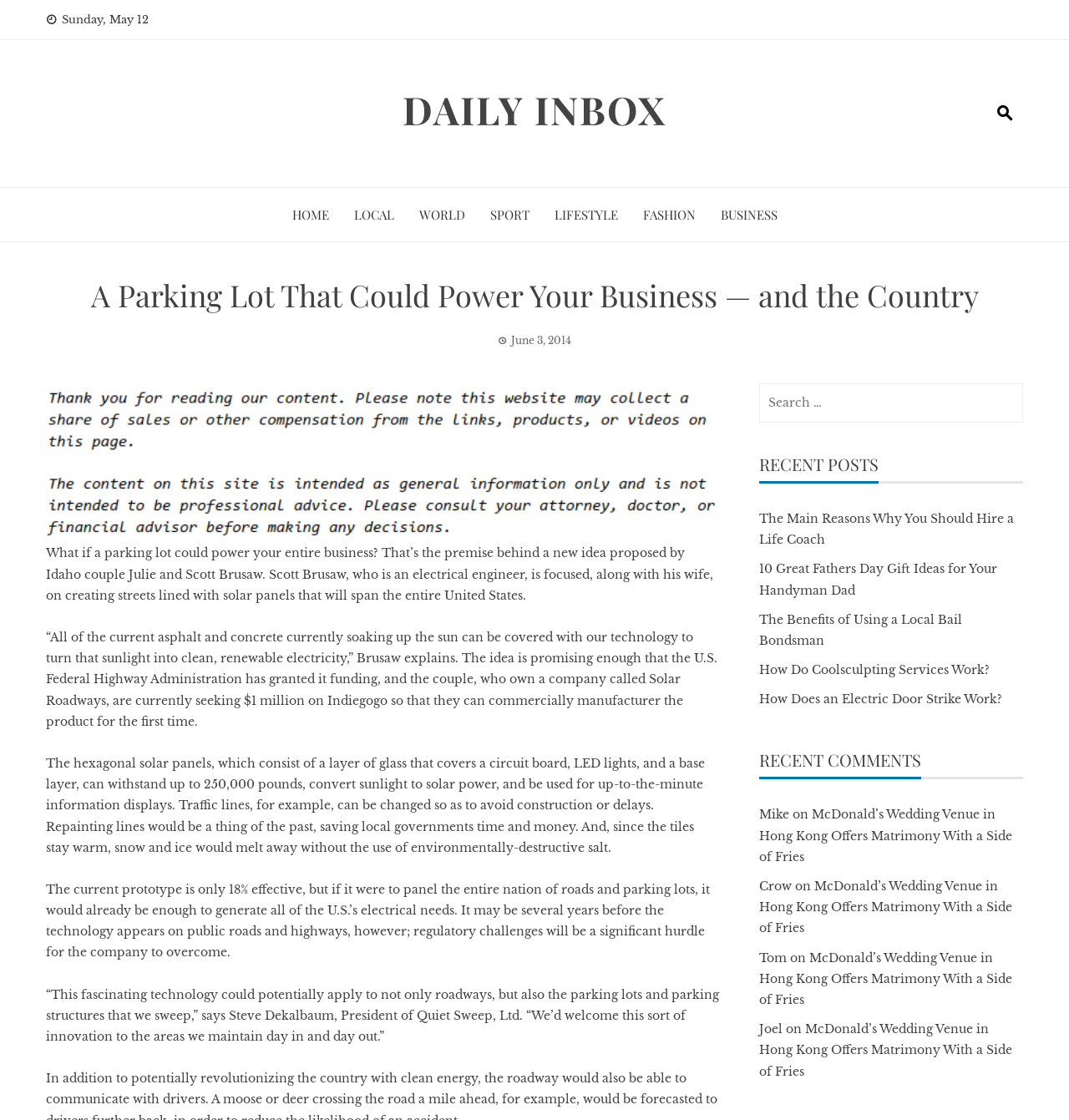Determine the bounding box coordinates of the clickable element to complete this instruction: "Check the 'RECENT COMMENTS'". Provide the coordinates in the format of four float numbers between 0 and 1, [left, top, right, bottom].

[0.71, 0.671, 0.957, 0.696]